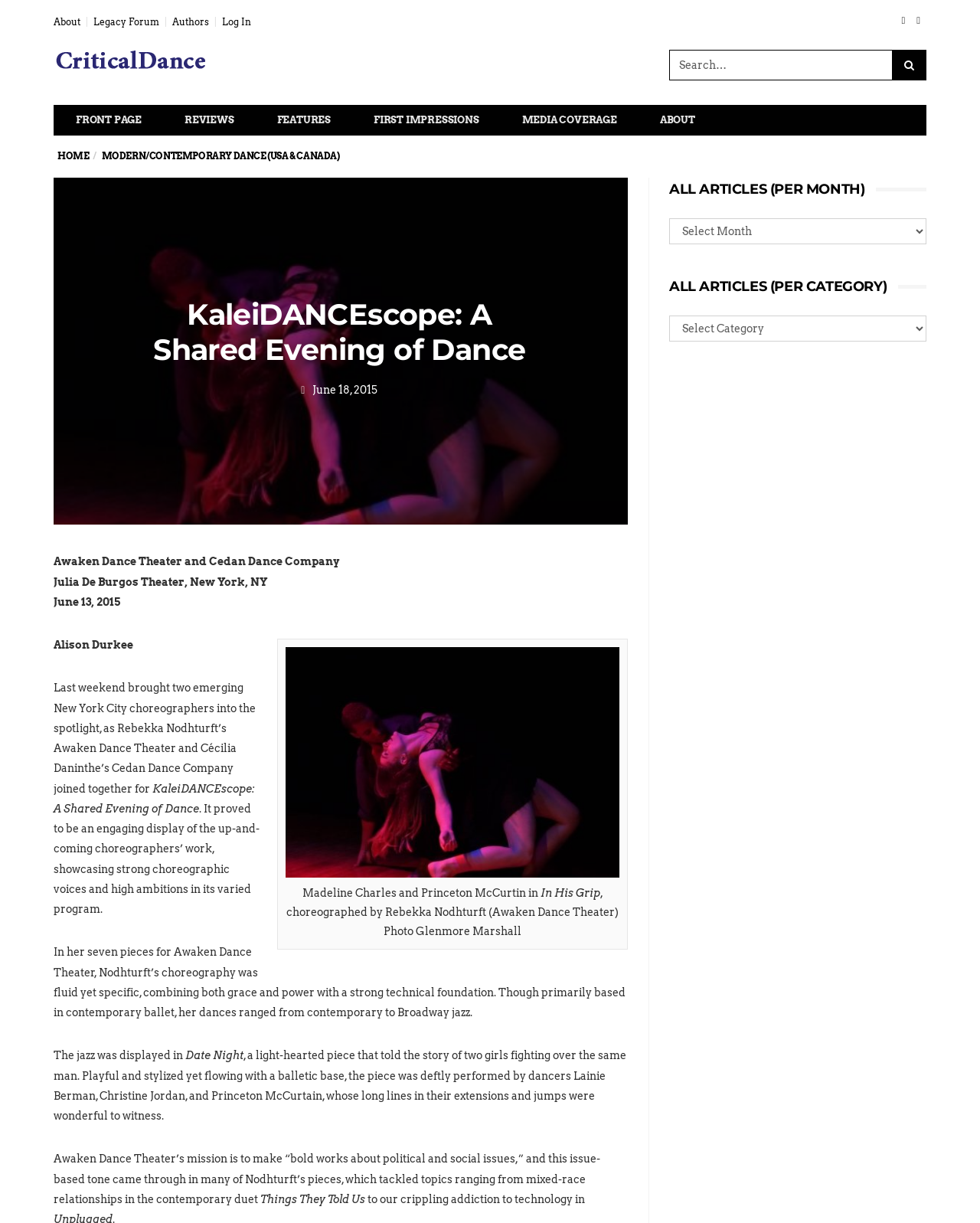Find the bounding box coordinates of the area that needs to be clicked in order to achieve the following instruction: "View Ray Bolton's dedication". The coordinates should be specified as four float numbers between 0 and 1, i.e., [left, top, right, bottom].

None